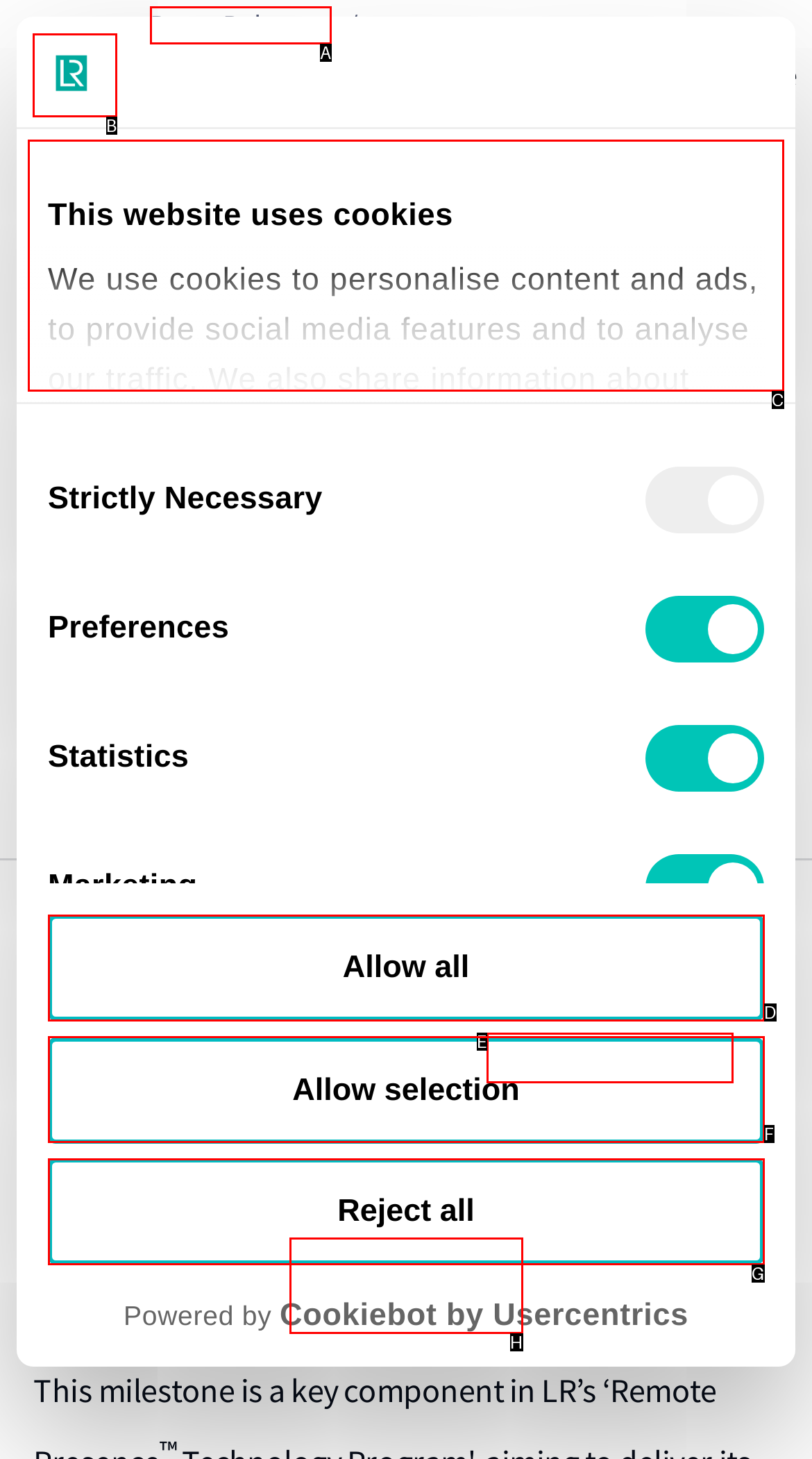Among the marked elements in the screenshot, which letter corresponds to the UI element needed for the task: learn more about Live Graphics Nightly?

None